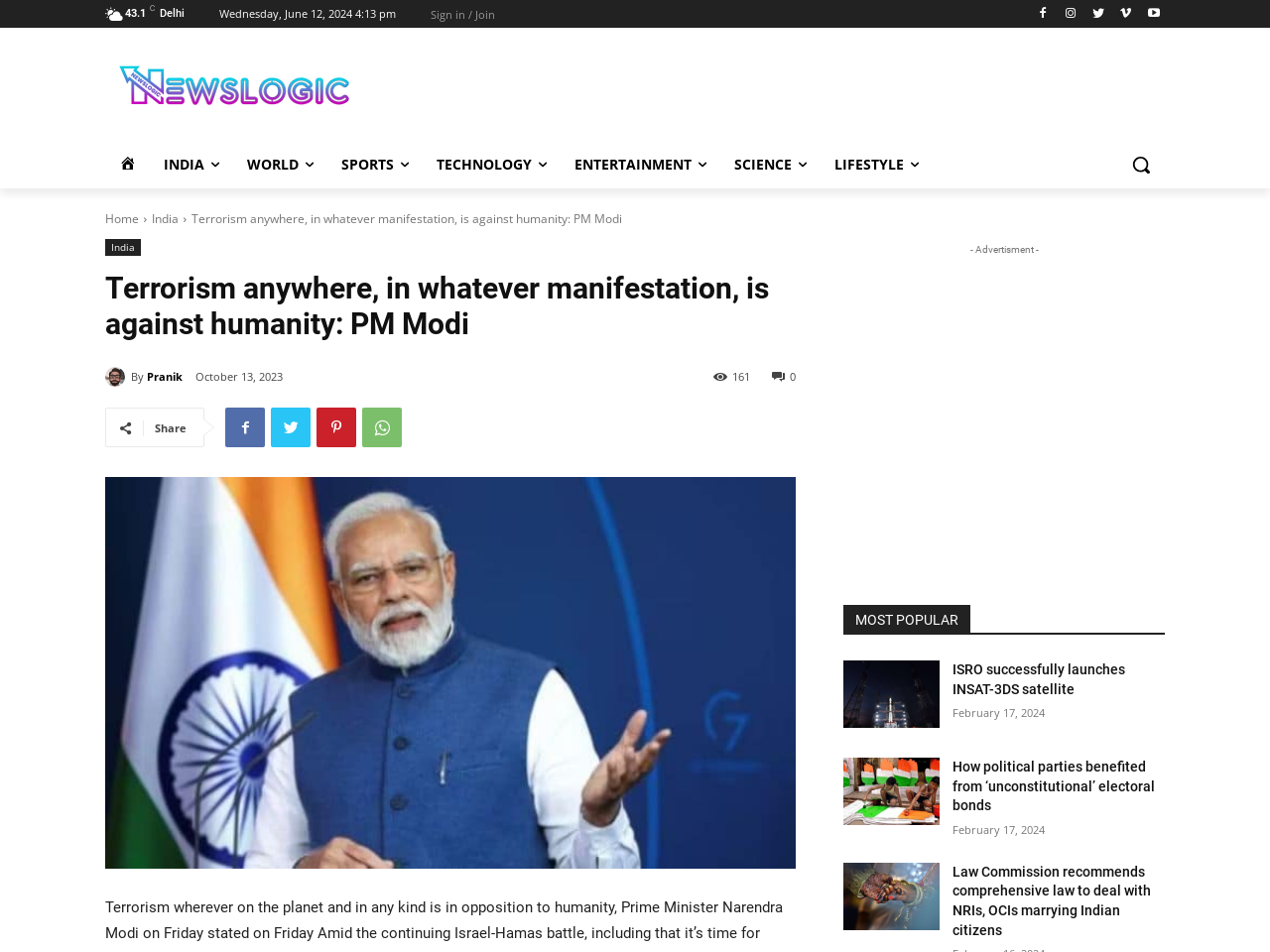Write a detailed summary of the webpage.

This webpage appears to be a news article from News Logic, with the title "Terrorism anywhere, in whatever manifestation, is against humanity: PM Modi". At the top left corner, there is a logo of News Logic, accompanied by a navigation menu with links to various sections such as Home, India, World, Sports, Technology, Entertainment, Science, and Lifestyle. 

Below the navigation menu, there is a search bar with a search button on the right side. On the top right corner, there are several social media links and a sign-in/join button. 

The main article is divided into two sections. The first section has a heading with the title of the article, followed by a paragraph of text. Below the paragraph, there is a link to the author, Pranik, accompanied by a small image. The article also includes the date of publication, October 13, 2023, and the number of views, 161. 

The second section appears to be a list of popular articles, with headings such as "MOST POPULAR" and "ISRO successfully launches INSAT-3DS satellite", "How political parties benefited from ‘unconstitutional’ electoral bonds", and "Law Commission recommends comprehensive law to deal with NRIs, OCIs marrying Indian citizens". Each article has a link to the full article, accompanied by the date of publication.